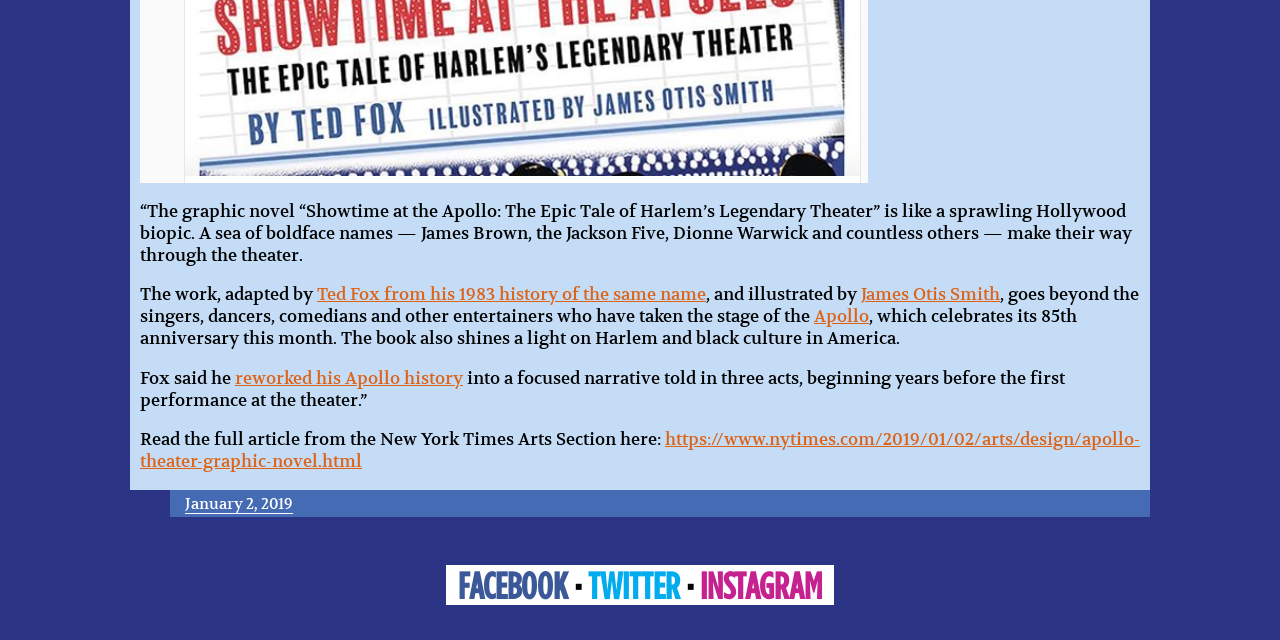Show the bounding box coordinates for the HTML element described as: "reworked his Apollo history".

[0.184, 0.573, 0.362, 0.608]